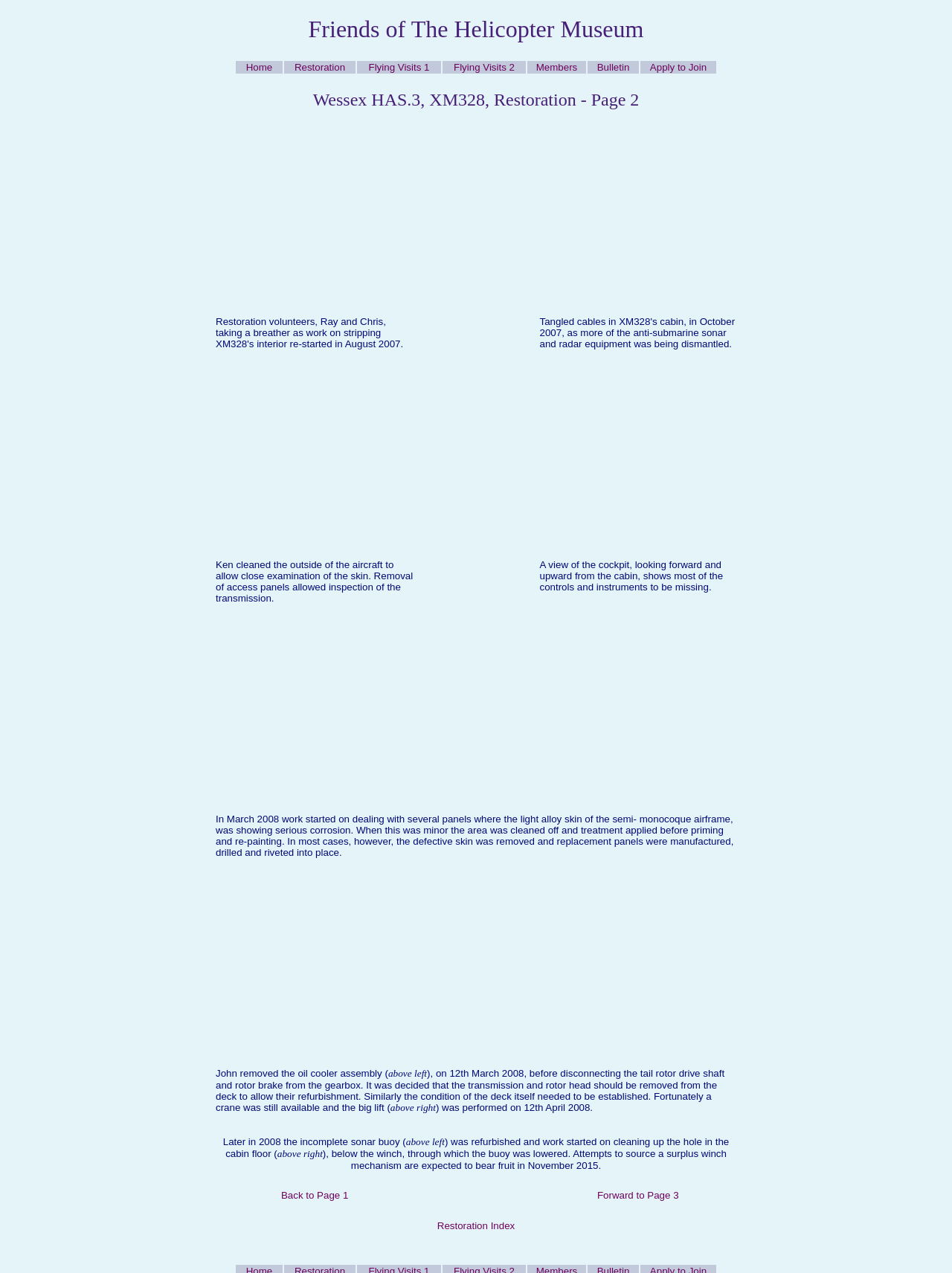Using the element description Flying Visits 1, predict the bounding box coordinates for the UI element. Provide the coordinates in (top-left x, top-left y, bottom-right x, bottom-right y) format with values ranging from 0 to 1.

[0.387, 0.048, 0.451, 0.057]